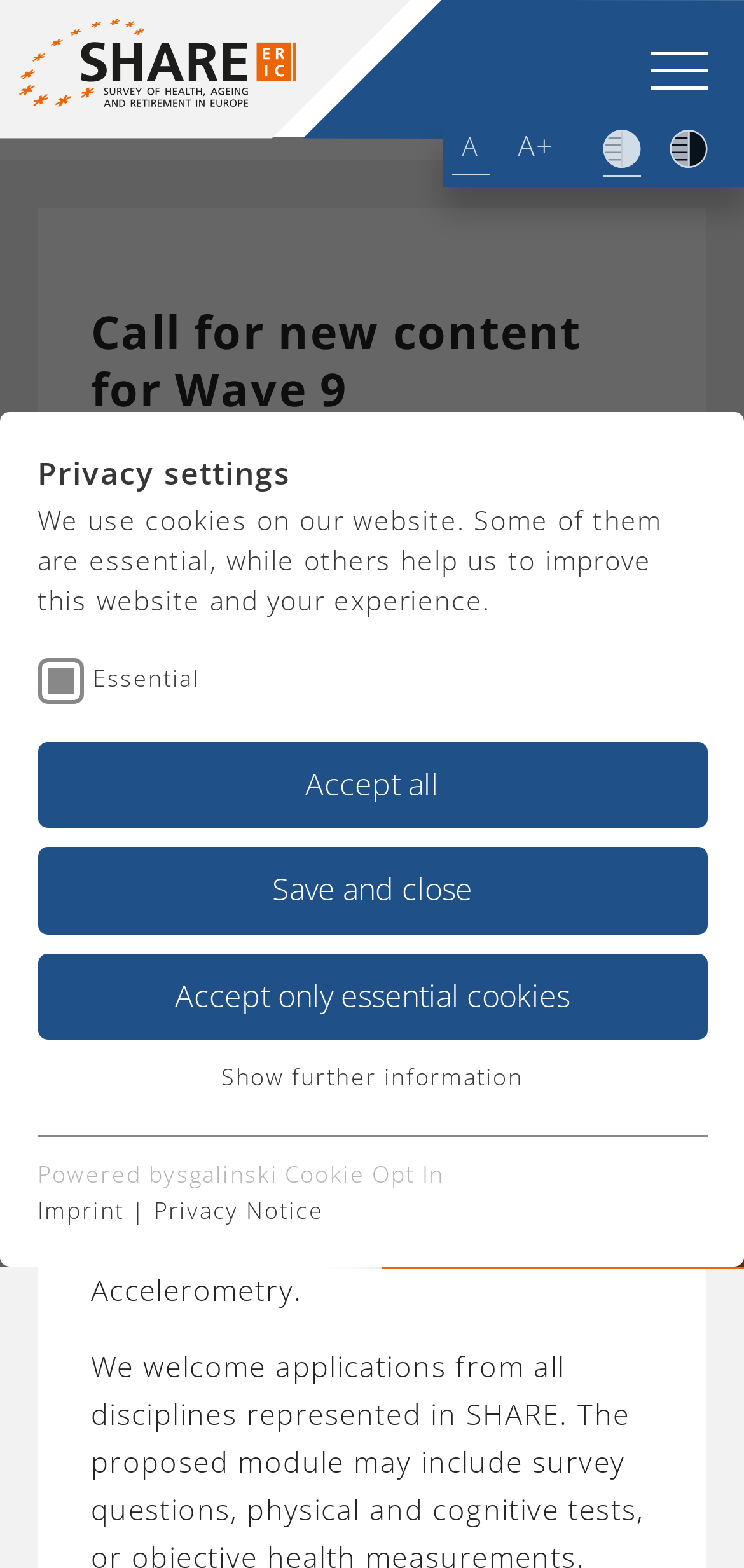What is SHARE?
Please provide a comprehensive answer based on the details in the screenshot.

SHARE is an acronym that stands for Survey of Health, Ageing and Retirement in Europe, which is mentioned in the text 'The Survey of Health, Ageing and Retirement in Europe (SHARE) invites users to...'.